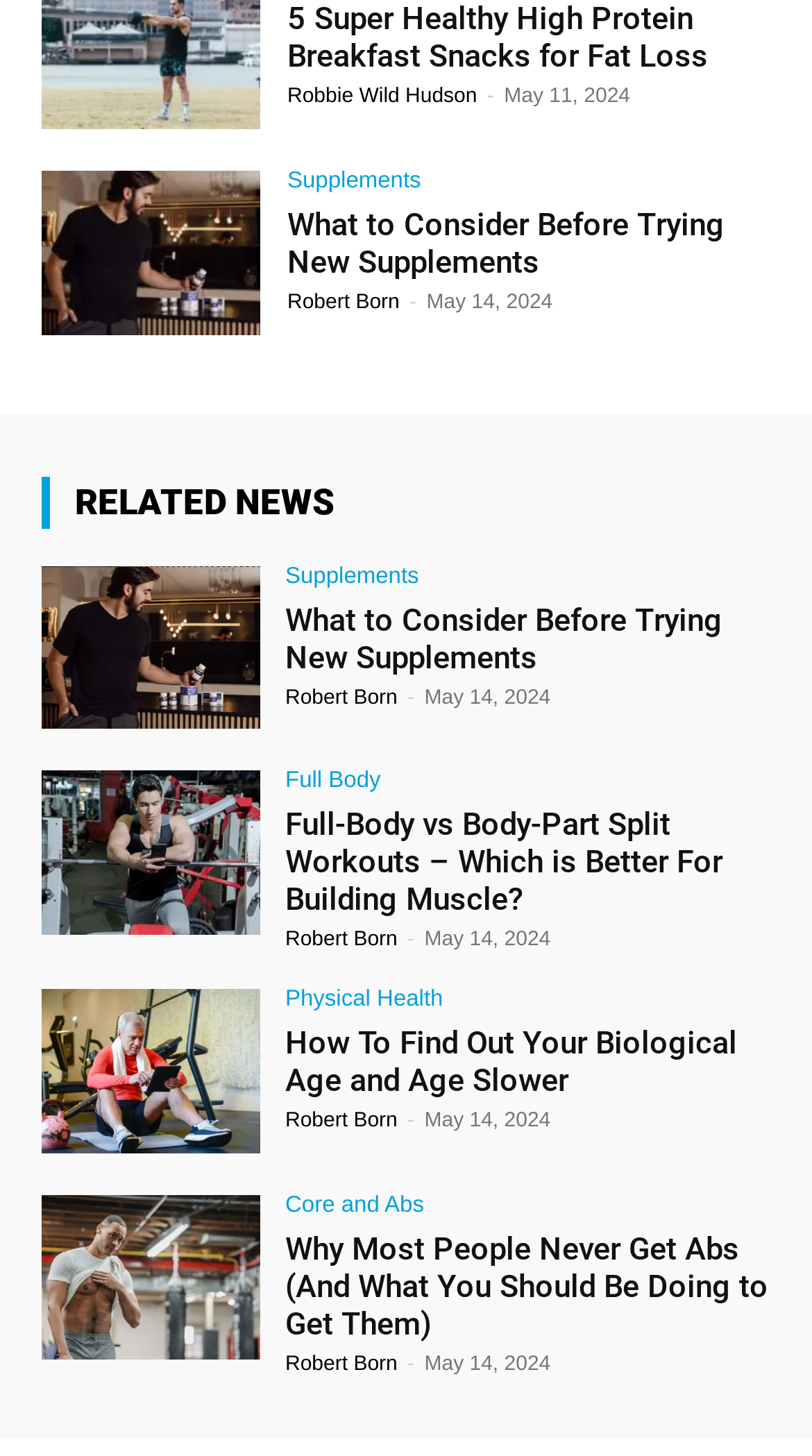Who is the author of the first article?
Carefully analyze the image and provide a detailed answer to the question.

I looked at the first article heading and found the author's name 'Robbie Wild Hudson' next to it, separated by a hyphen and a date.